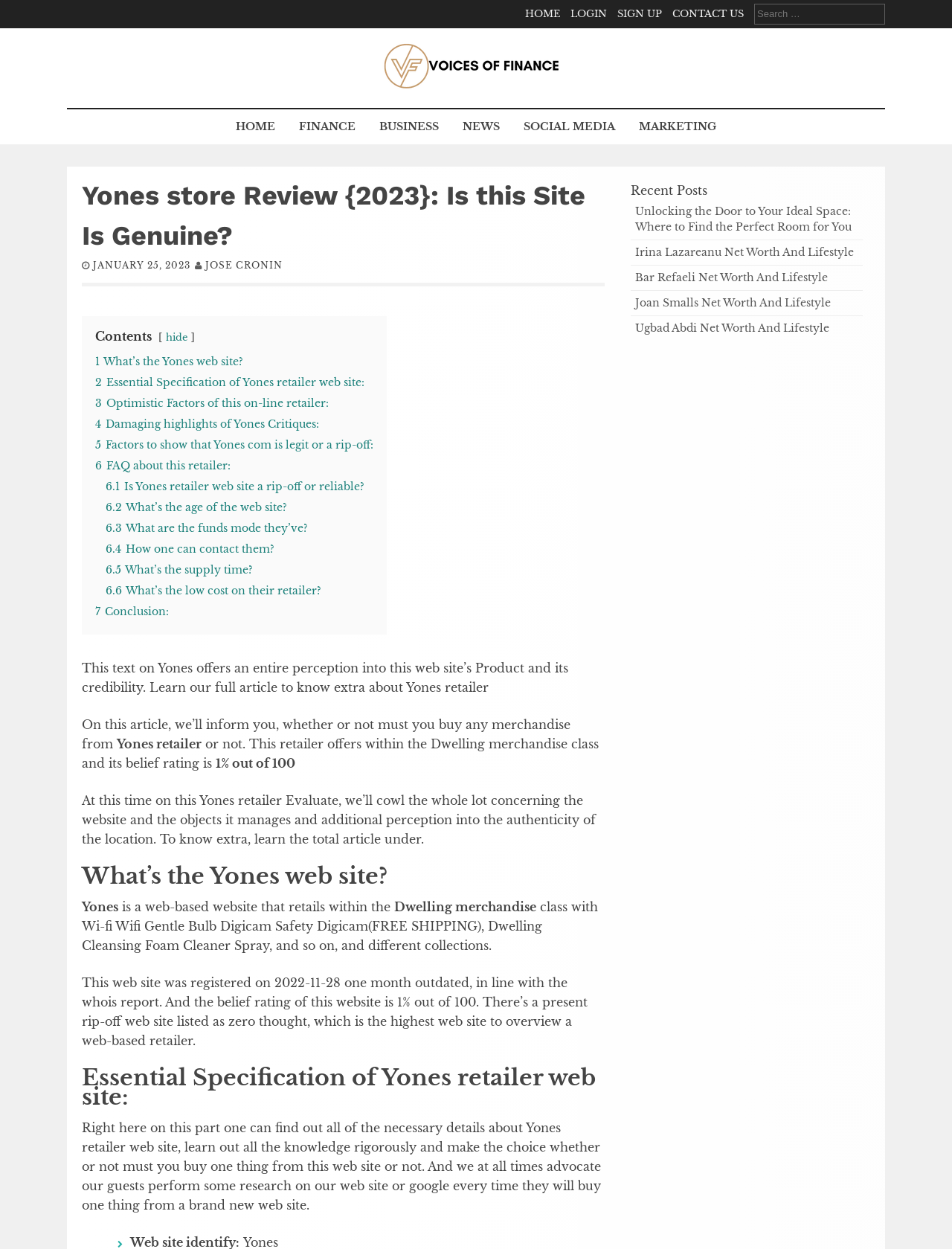Please identify the bounding box coordinates of the clickable area that will fulfill the following instruction: "Contact US". The coordinates should be in the format of four float numbers between 0 and 1, i.e., [left, top, right, bottom].

[0.706, 0.006, 0.781, 0.016]